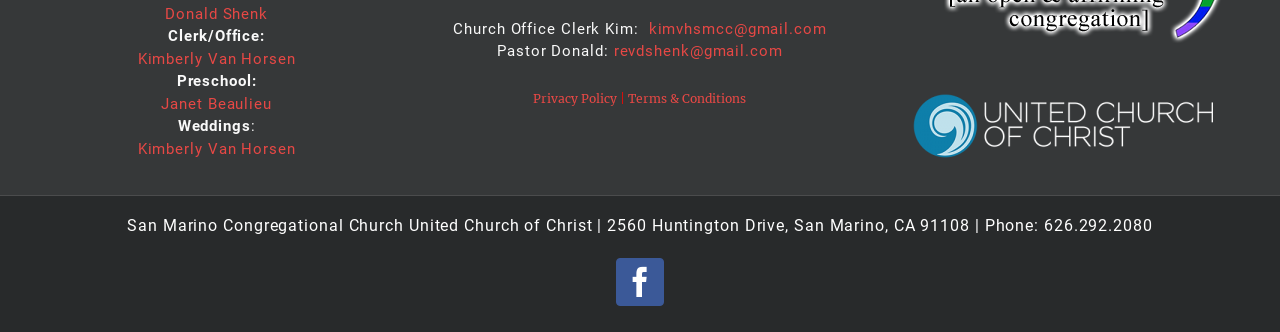Can you specify the bounding box coordinates of the area that needs to be clicked to fulfill the following instruction: "Learn about the church's terms and conditions"?

[0.491, 0.275, 0.583, 0.321]